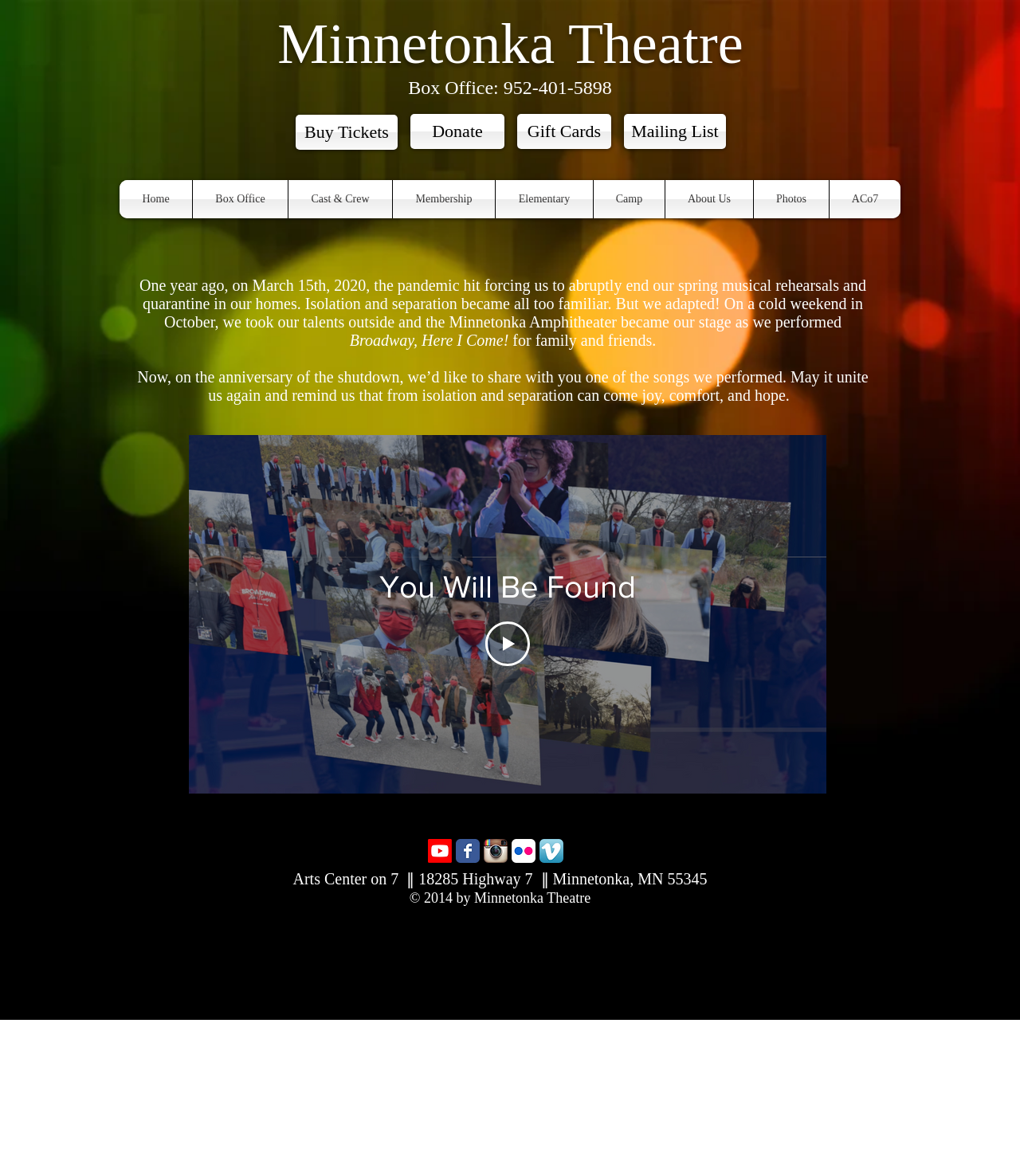Could you highlight the region that needs to be clicked to execute the instruction: "Click on Buy Tickets"?

[0.29, 0.098, 0.39, 0.127]